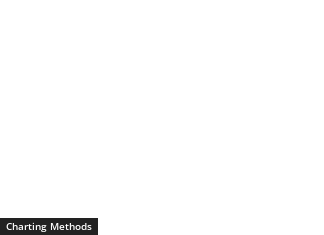Detail every aspect of the image in your caption.

The image features a link titled "Charting Methods," which likely leads to a resource focused on various techniques for creating effective charts in Excel. This section may include tips and best practices for visualizing data, essential for enhancing presentations and reports. The simplicity of the design suggests a user-friendly interface aimed at helping users efficiently navigate topics related to chart creation. This resource is especially useful for individuals looking to improve their data representation skills in Excel.